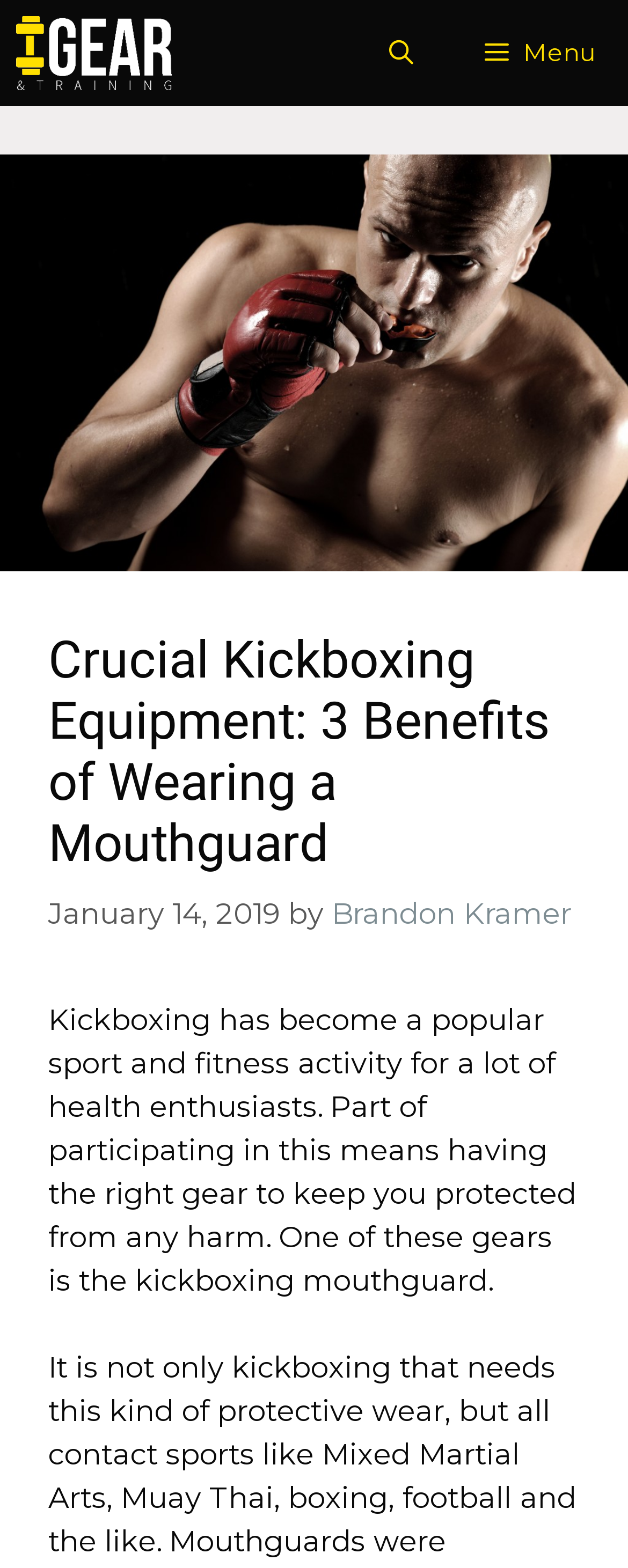What is the date of the article?
Please use the visual content to give a single word or phrase answer.

January 14, 2019